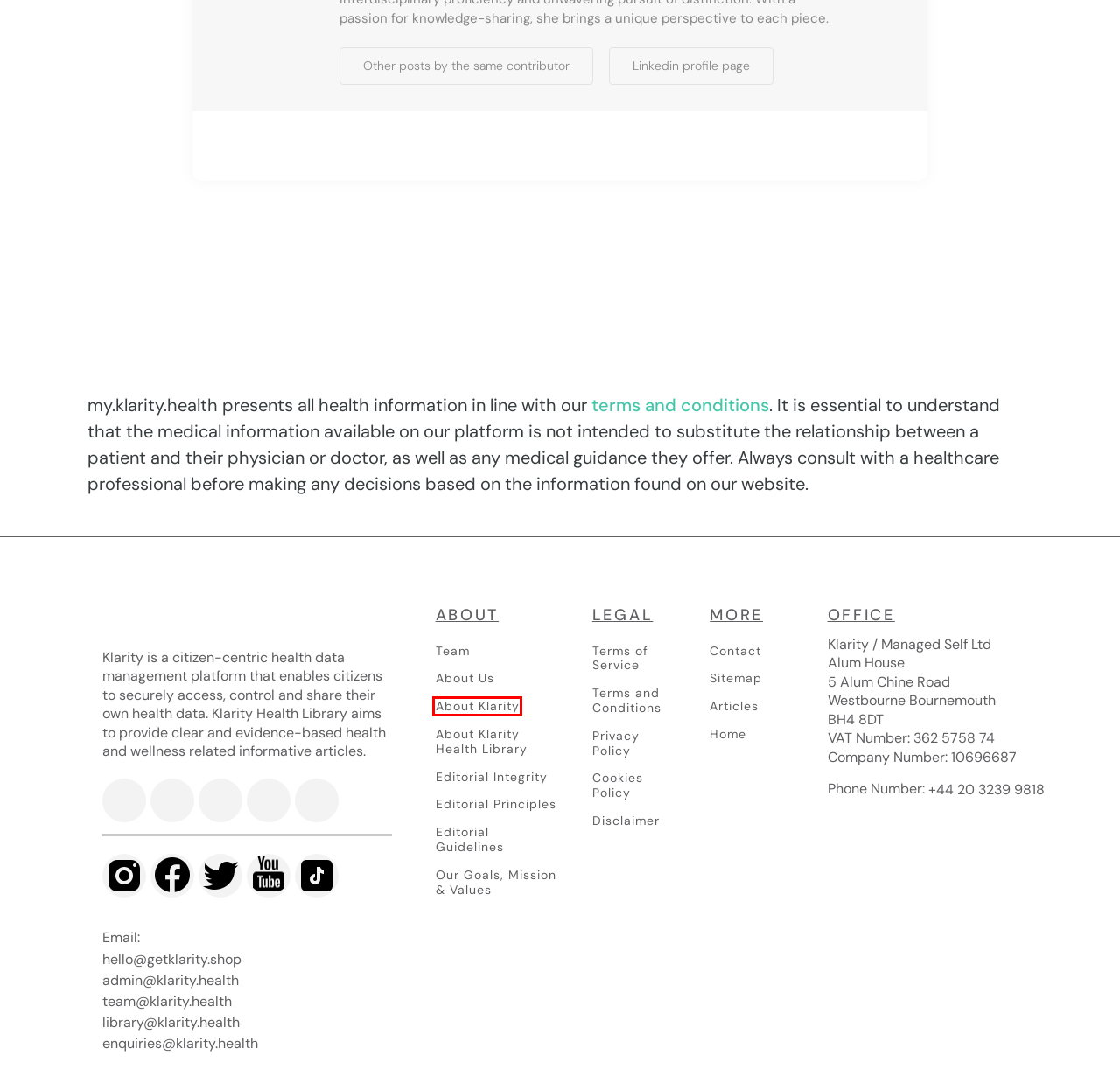Look at the screenshot of a webpage where a red rectangle bounding box is present. Choose the webpage description that best describes the new webpage after clicking the element inside the red bounding box. Here are the candidates:
A. Terms and Conditions - Klarity Health Library
B. TERMS OF SERVICE - Klarity Health Library
C. PRIVACY POLICY - Klarity Health Library
D. Titilayo Ologun - Klarity Health Library
E. Contact - Klarity Health Library
F. About Klarity Health Library - Klarity Health Library
G. About Klarity - Klarity Health Library
H. Editorial Integrity - Klarity Health Library

G